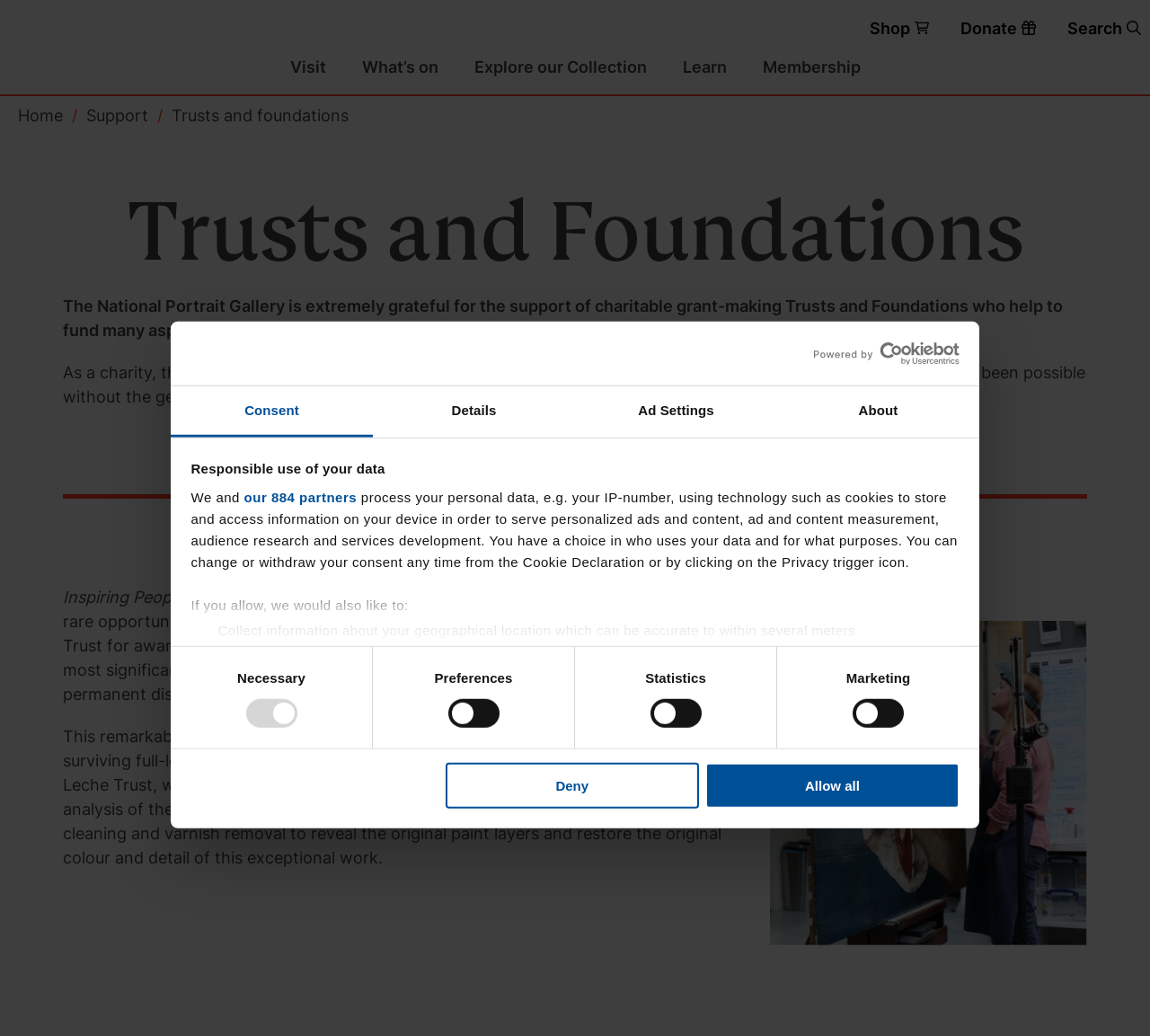Identify the bounding box coordinates of the clickable region necessary to fulfill the following instruction: "Click the 'Allow all' button". The bounding box coordinates should be four float numbers between 0 and 1, i.e., [left, top, right, bottom].

[0.614, 0.736, 0.834, 0.78]